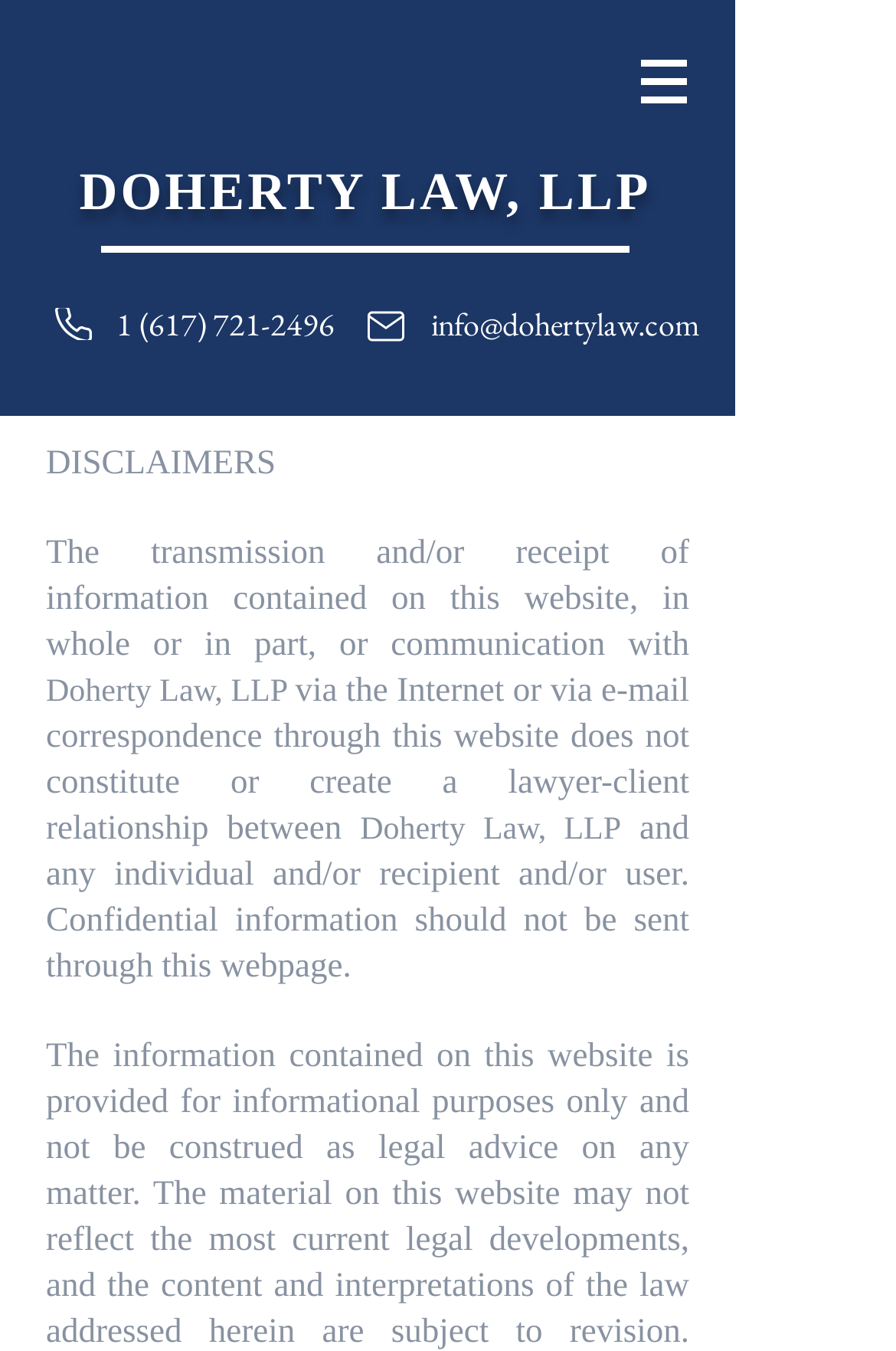Determine the main headline of the webpage and provide its text.

DOHERTY LAW, LLP